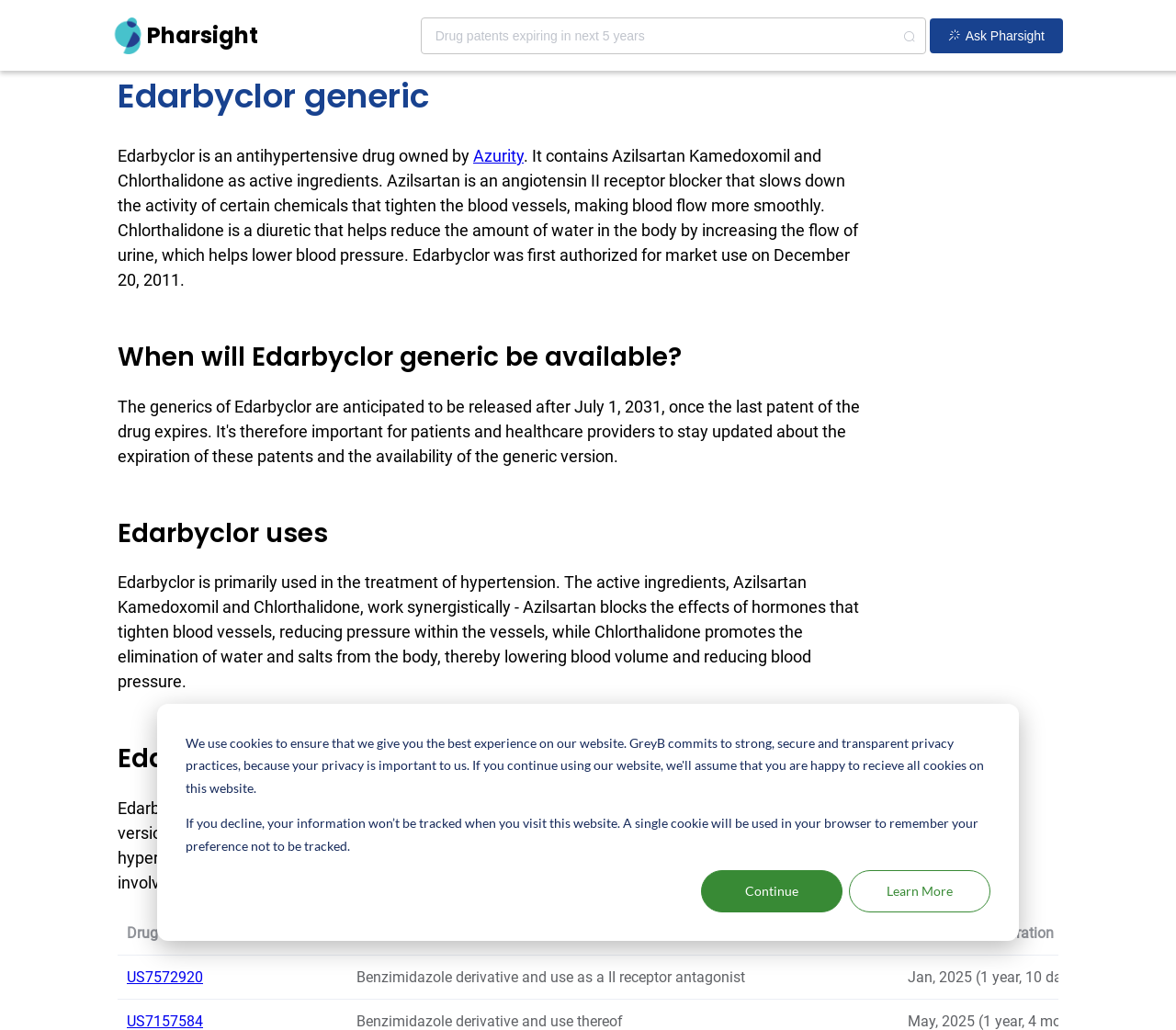Find the bounding box coordinates of the element you need to click on to perform this action: 'Click the 'Continue' button'. The coordinates should be represented by four float values between 0 and 1, in the format [left, top, right, bottom].

[0.596, 0.845, 0.717, 0.886]